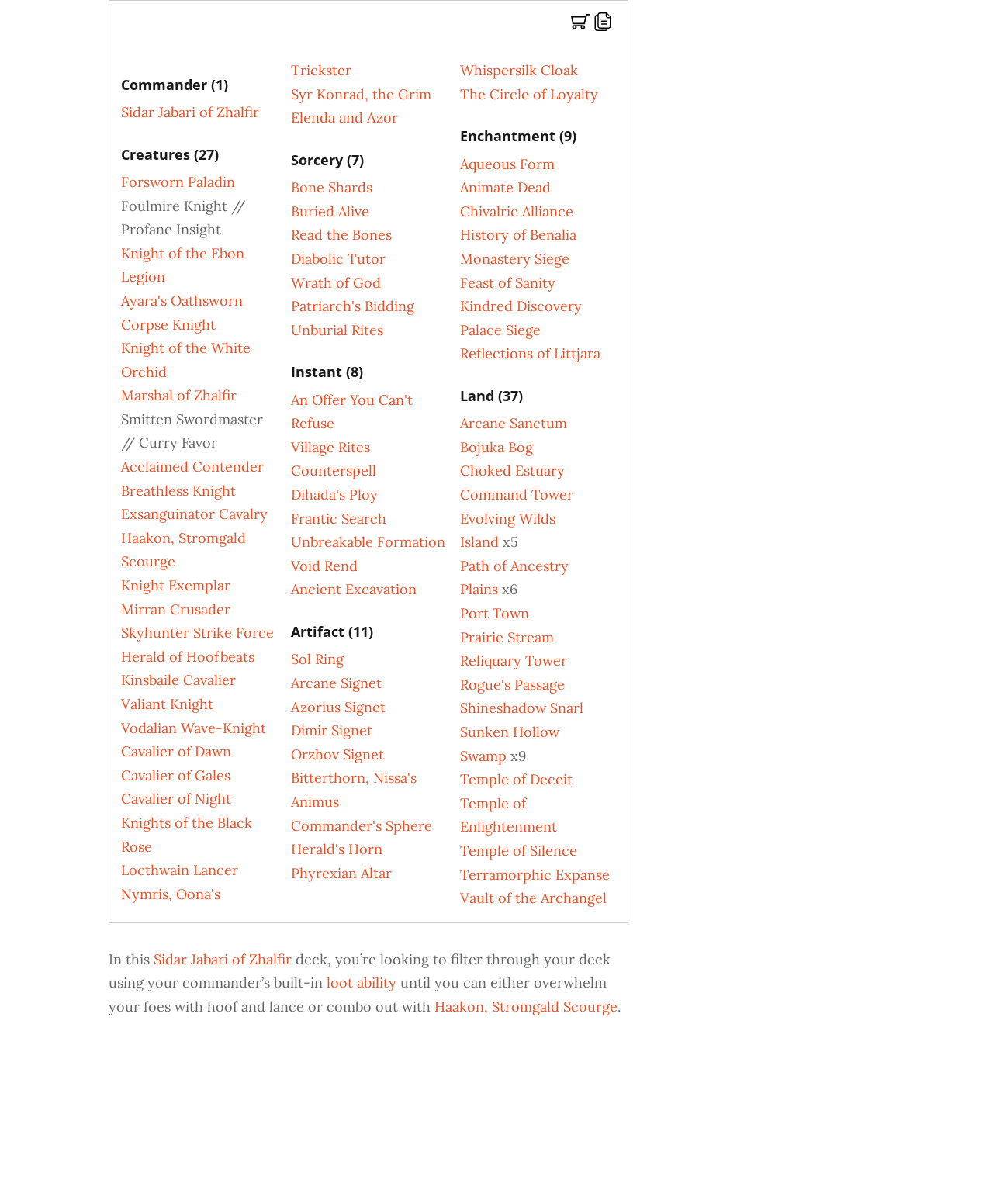Identify the bounding box of the HTML element described as: "Swamp".

[0.464, 0.62, 0.51, 0.635]